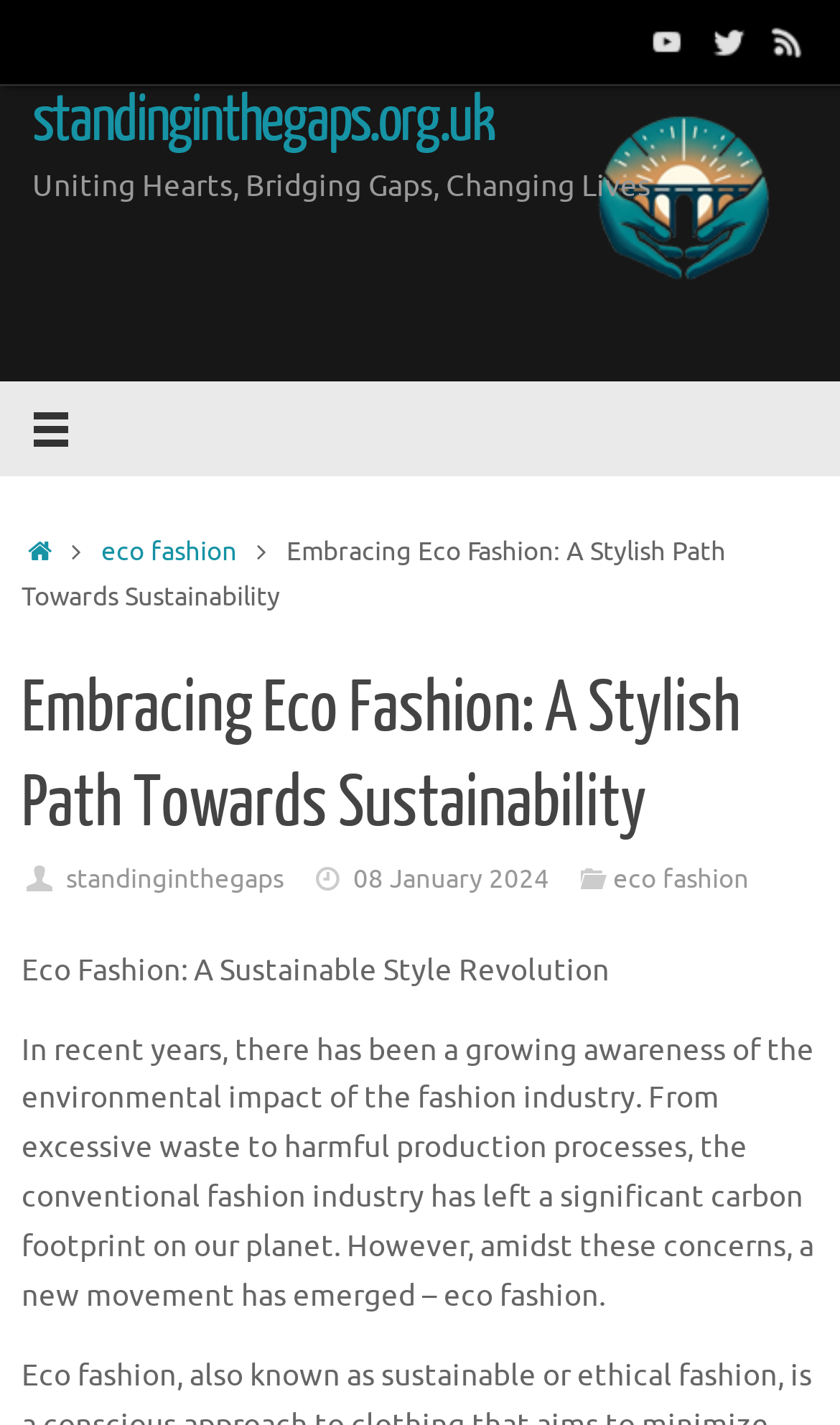Locate the bounding box coordinates of the clickable area needed to fulfill the instruction: "Click the YouTube link".

[0.759, 0.008, 0.831, 0.05]